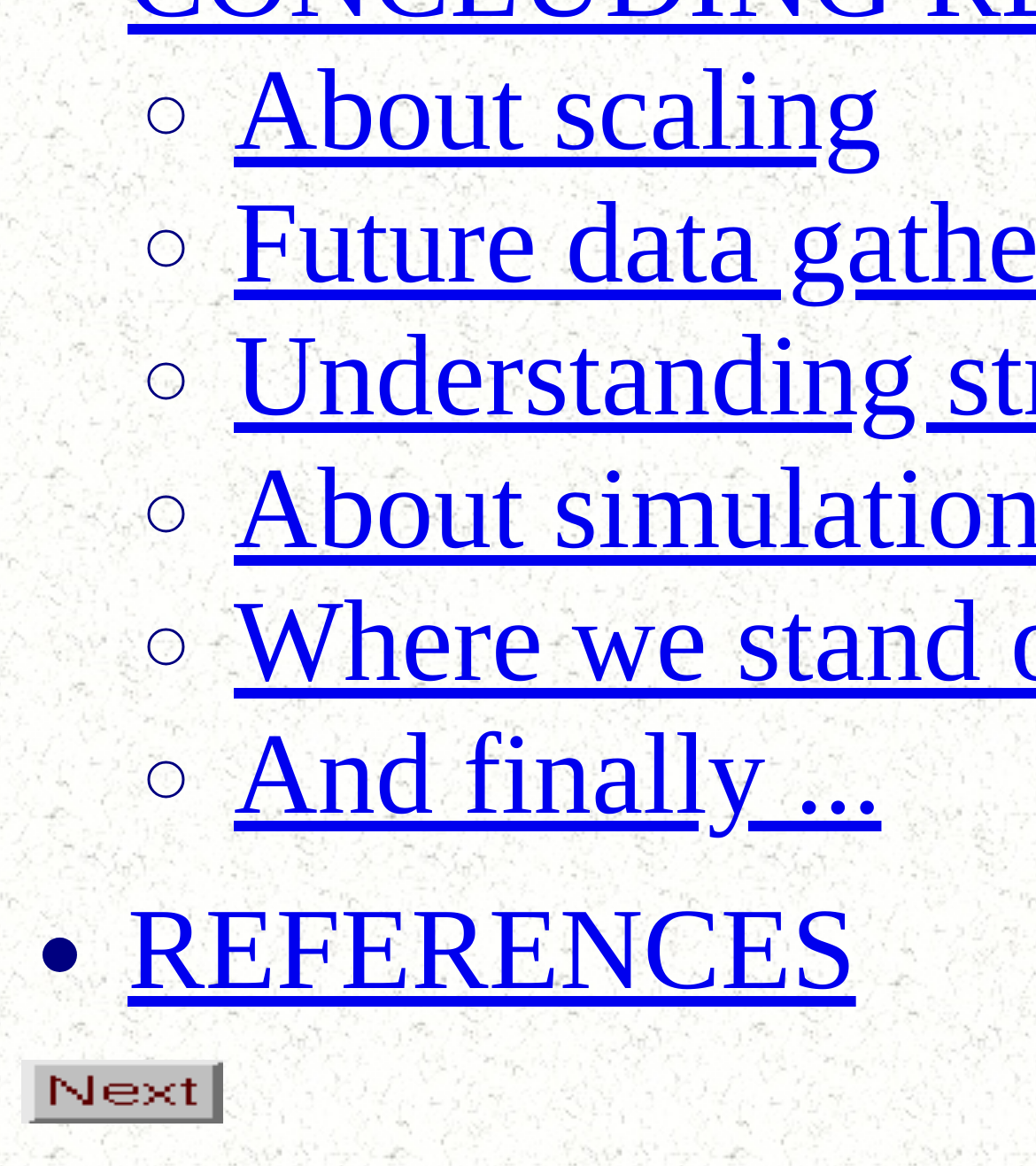Calculate the bounding box coordinates of the UI element given the description: "And finally ...".

[0.226, 0.61, 0.851, 0.719]